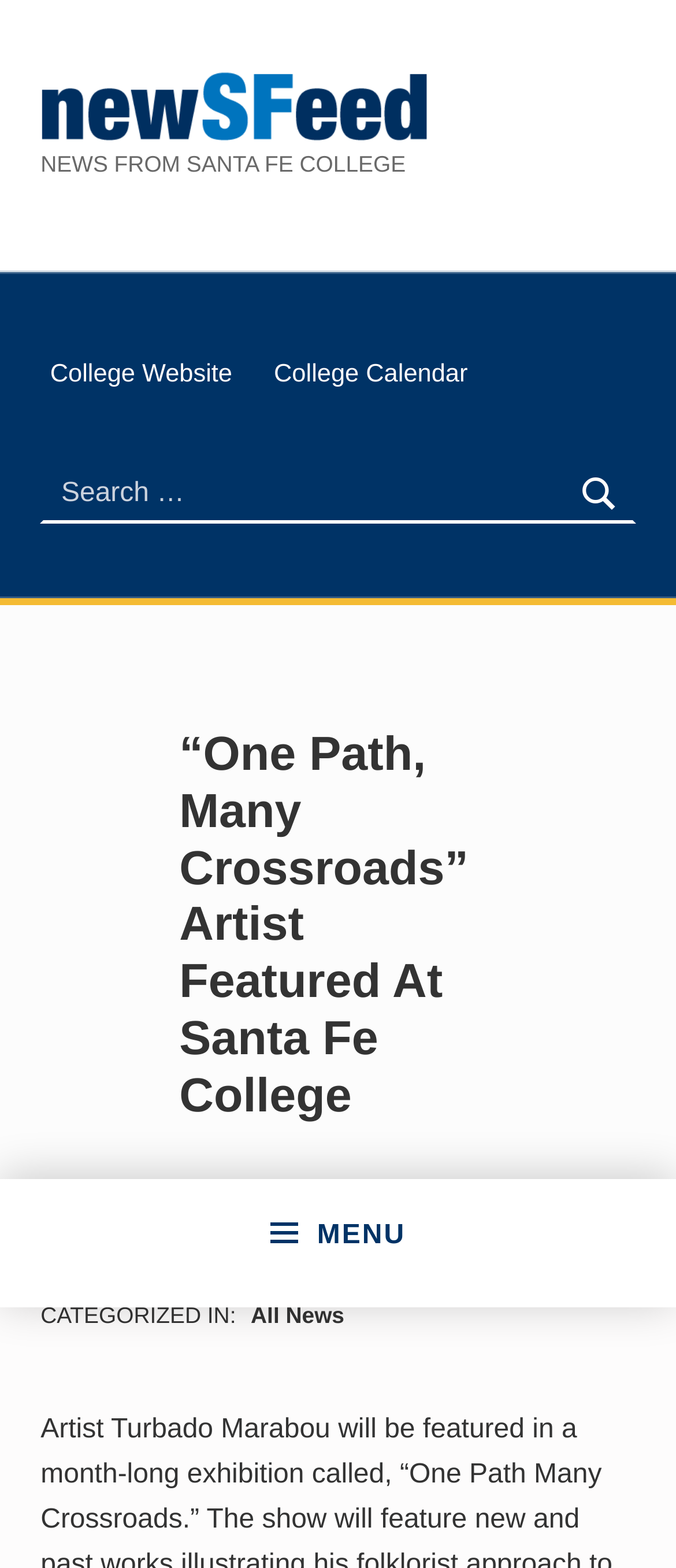Please determine the bounding box coordinates of the element to click on in order to accomplish the following task: "Read the news posted on 15 Sep 2015". Ensure the coordinates are four float numbers ranging from 0 to 1, i.e., [left, top, right, bottom].

[0.287, 0.808, 0.477, 0.824]